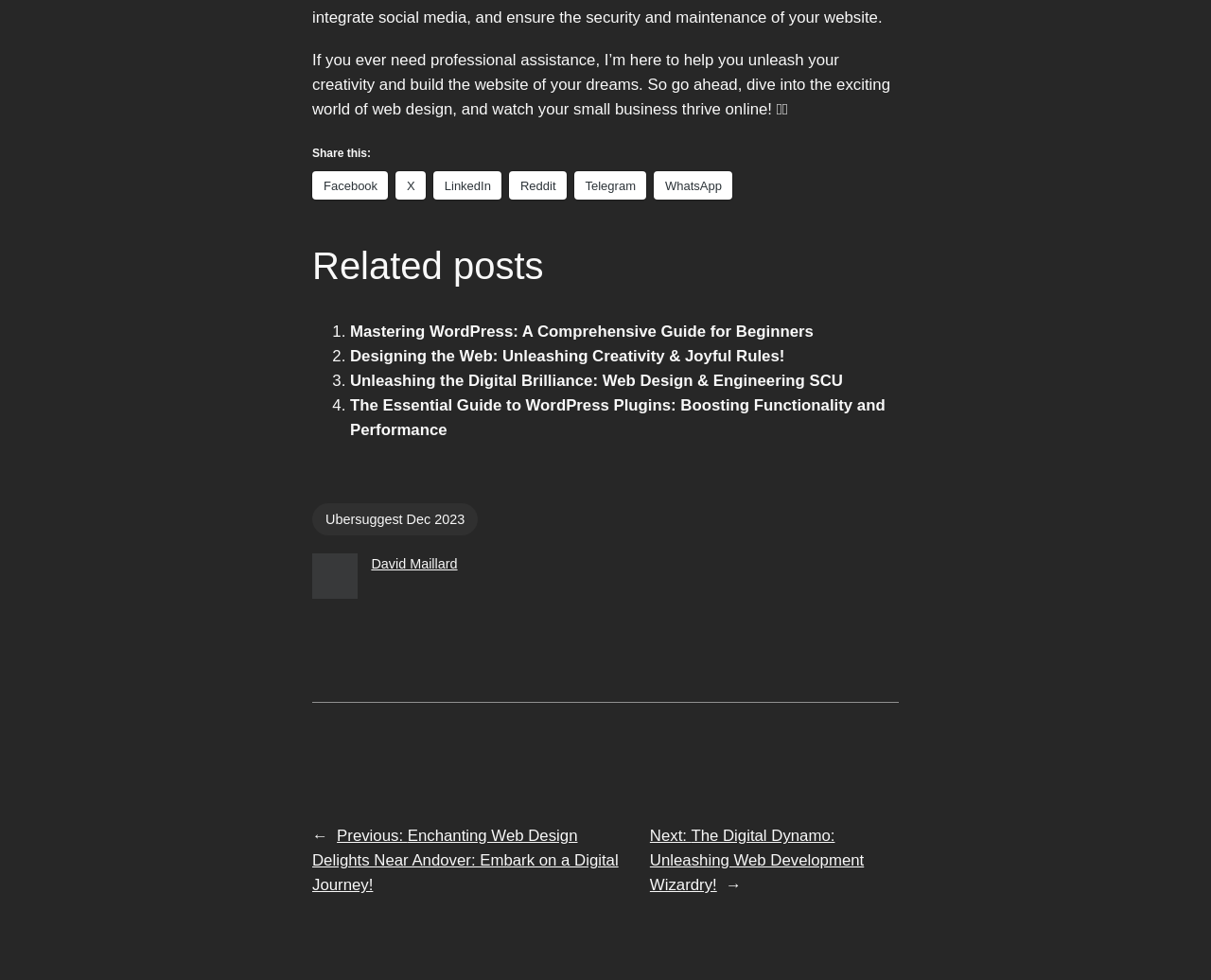Please respond to the question with a concise word or phrase:
What is the purpose of the webpage?

To help with web design and development